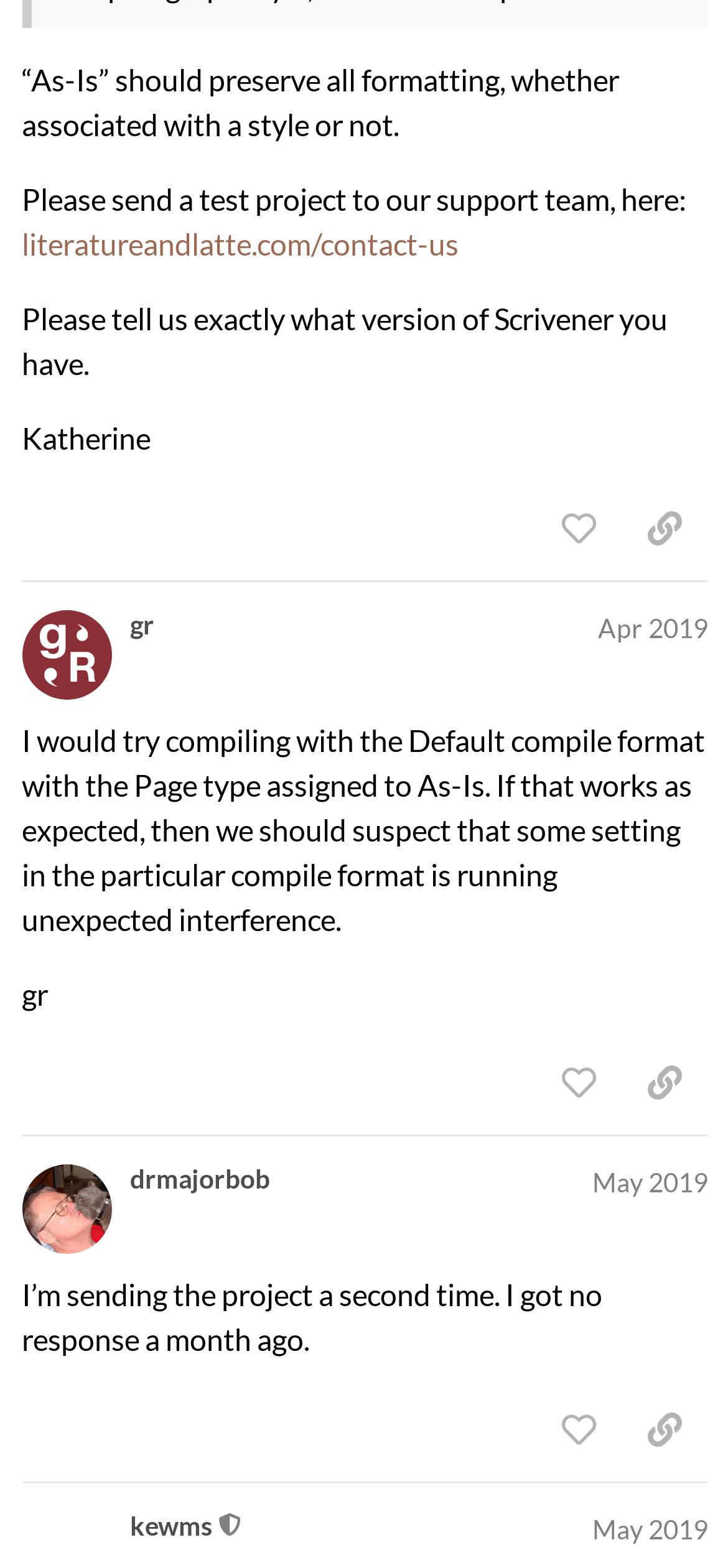Please look at the image and answer the question with a detailed explanation: How many posts are there on this webpage?

I found the answer by looking at the regions 'post #12 by @gr', 'post #13 by @drmajorbob', and the heading 'kewms This user is a moderator May 2019'. There are three posts on this webpage.